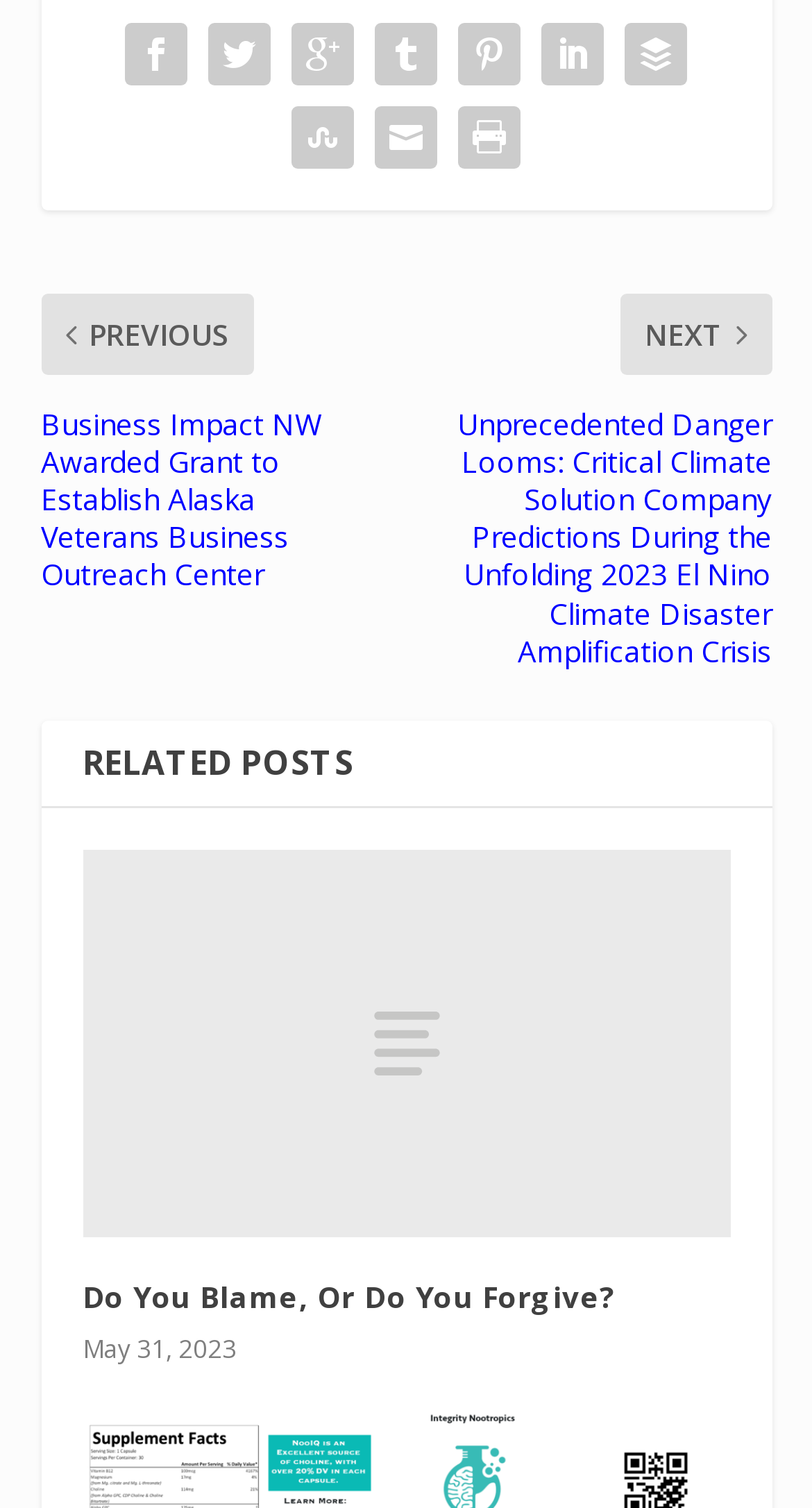Pinpoint the bounding box coordinates of the area that should be clicked to complete the following instruction: "Go to next post". The coordinates must be given as four float numbers between 0 and 1, i.e., [left, top, right, bottom].

None